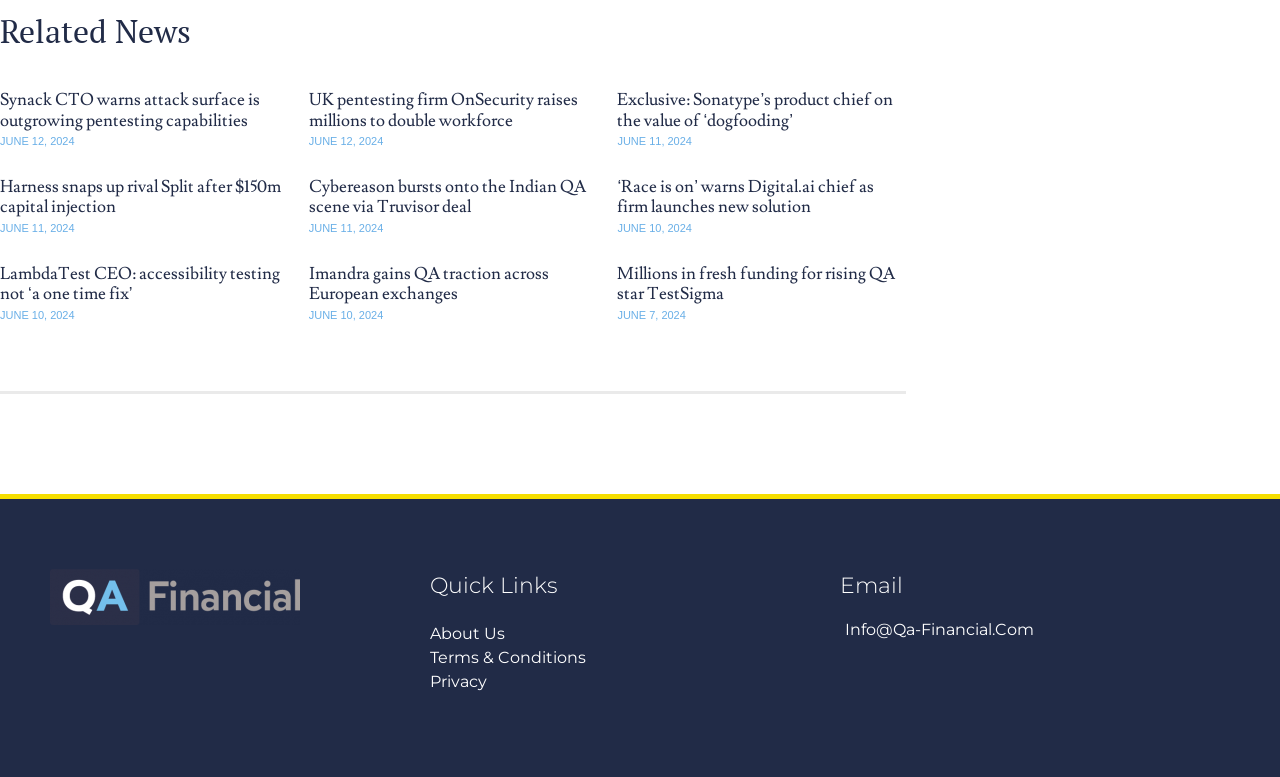What is the category of the news articles?
Respond to the question with a single word or phrase according to the image.

Related News